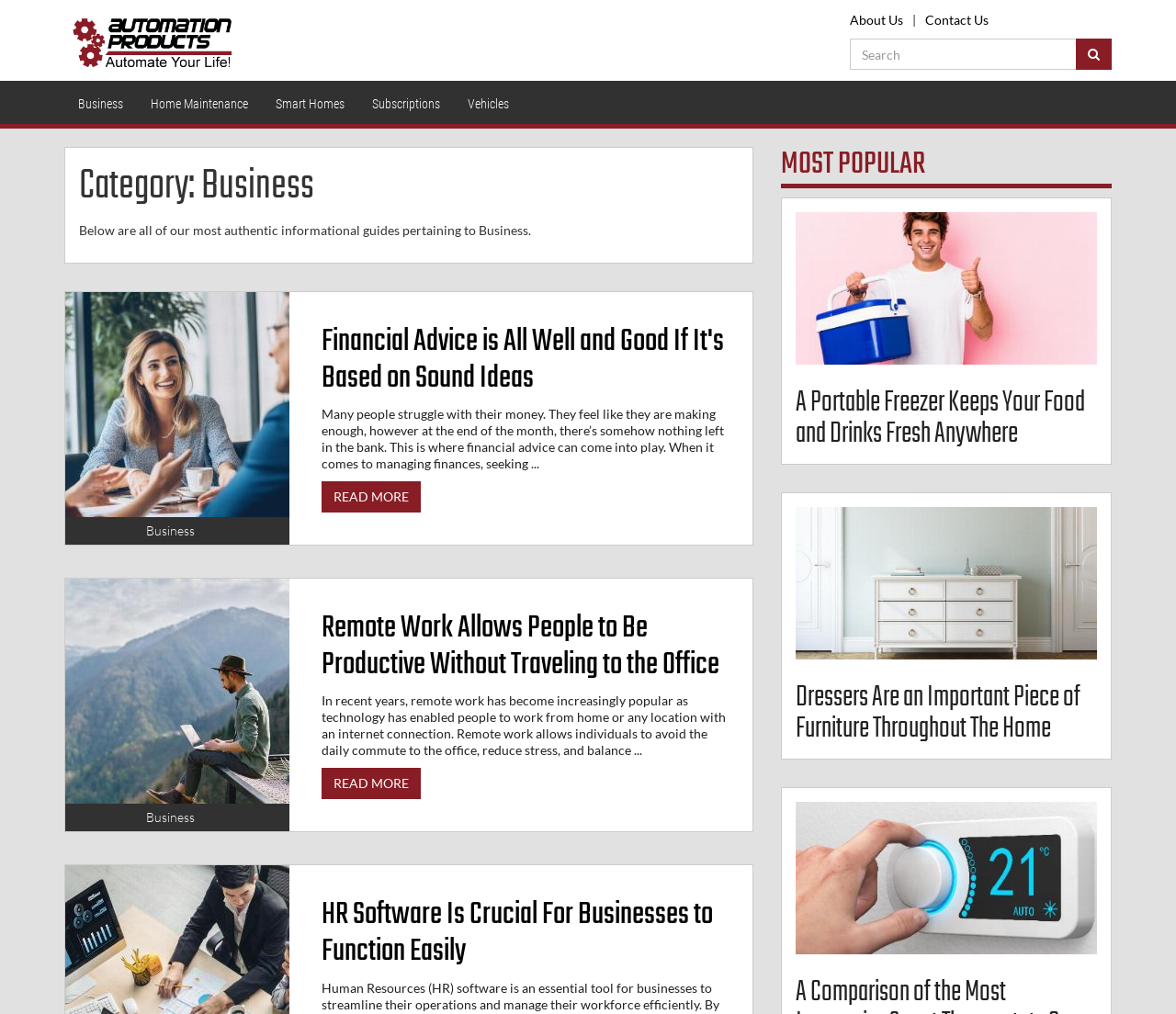How many images are in the 'MOST POPULAR' section?
Based on the screenshot, provide a one-word or short-phrase response.

3